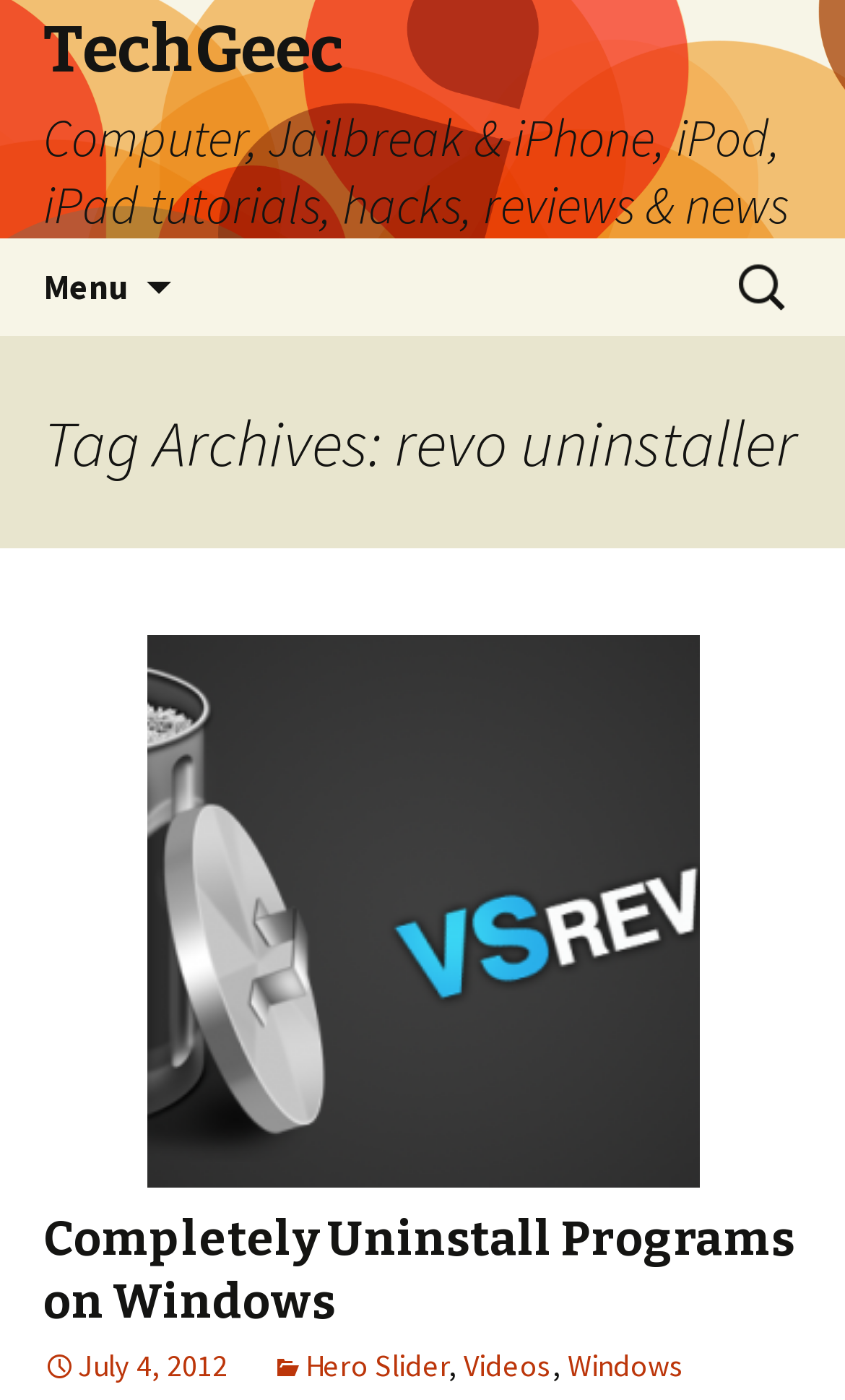Respond to the question with just a single word or phrase: 
How many links are there in the main article?

4